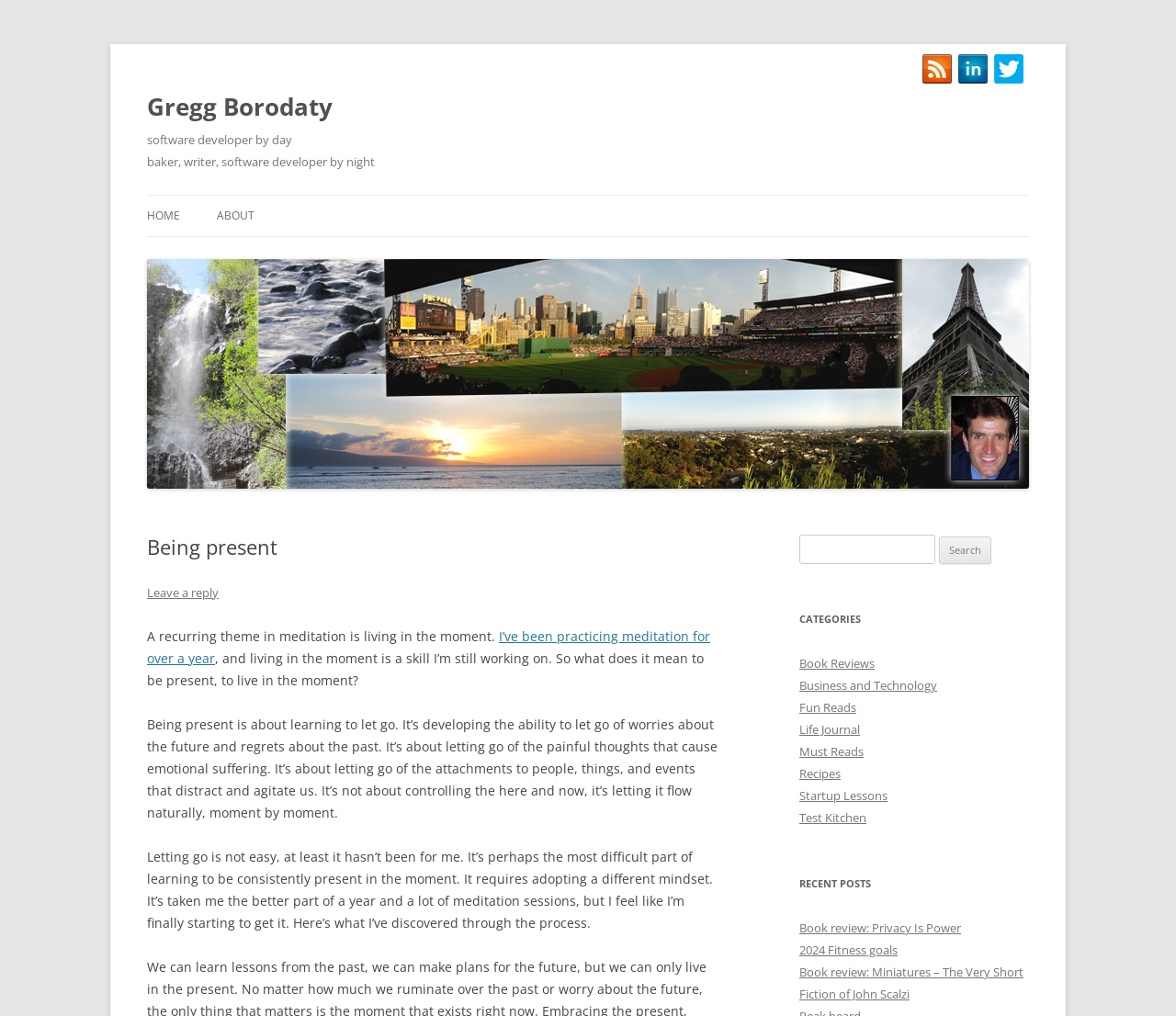Identify the bounding box coordinates of the section to be clicked to complete the task described by the following instruction: "Search for a topic". The coordinates should be four float numbers between 0 and 1, formatted as [left, top, right, bottom].

[0.68, 0.526, 0.795, 0.555]